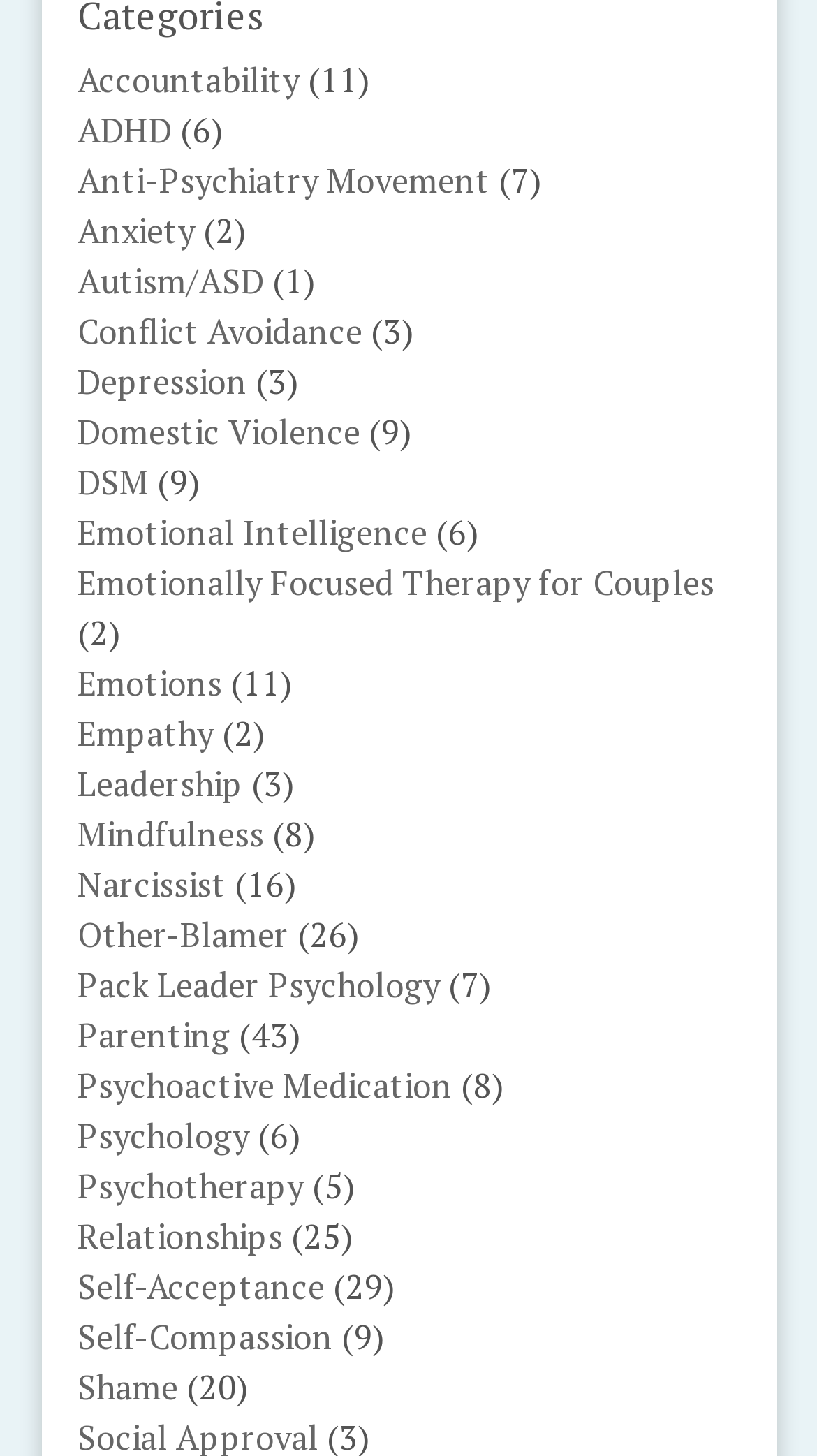Locate the bounding box coordinates of the clickable area to execute the instruction: "Explore the topic of Anxiety". Provide the coordinates as four float numbers between 0 and 1, represented as [left, top, right, bottom].

[0.095, 0.143, 0.239, 0.175]